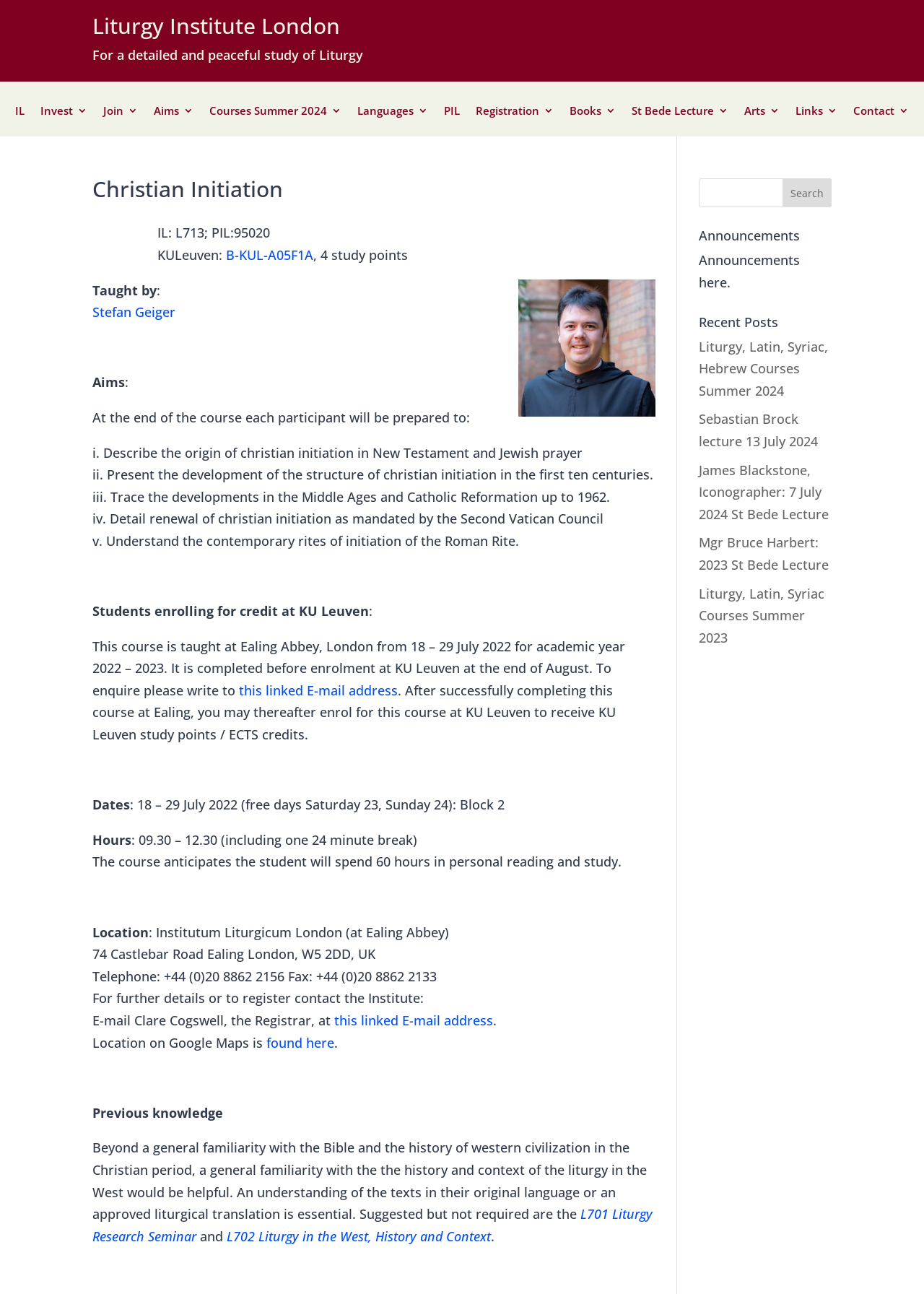Highlight the bounding box coordinates of the region I should click on to meet the following instruction: "Click on the link to Christian Initiation course".

[0.1, 0.138, 0.709, 0.16]